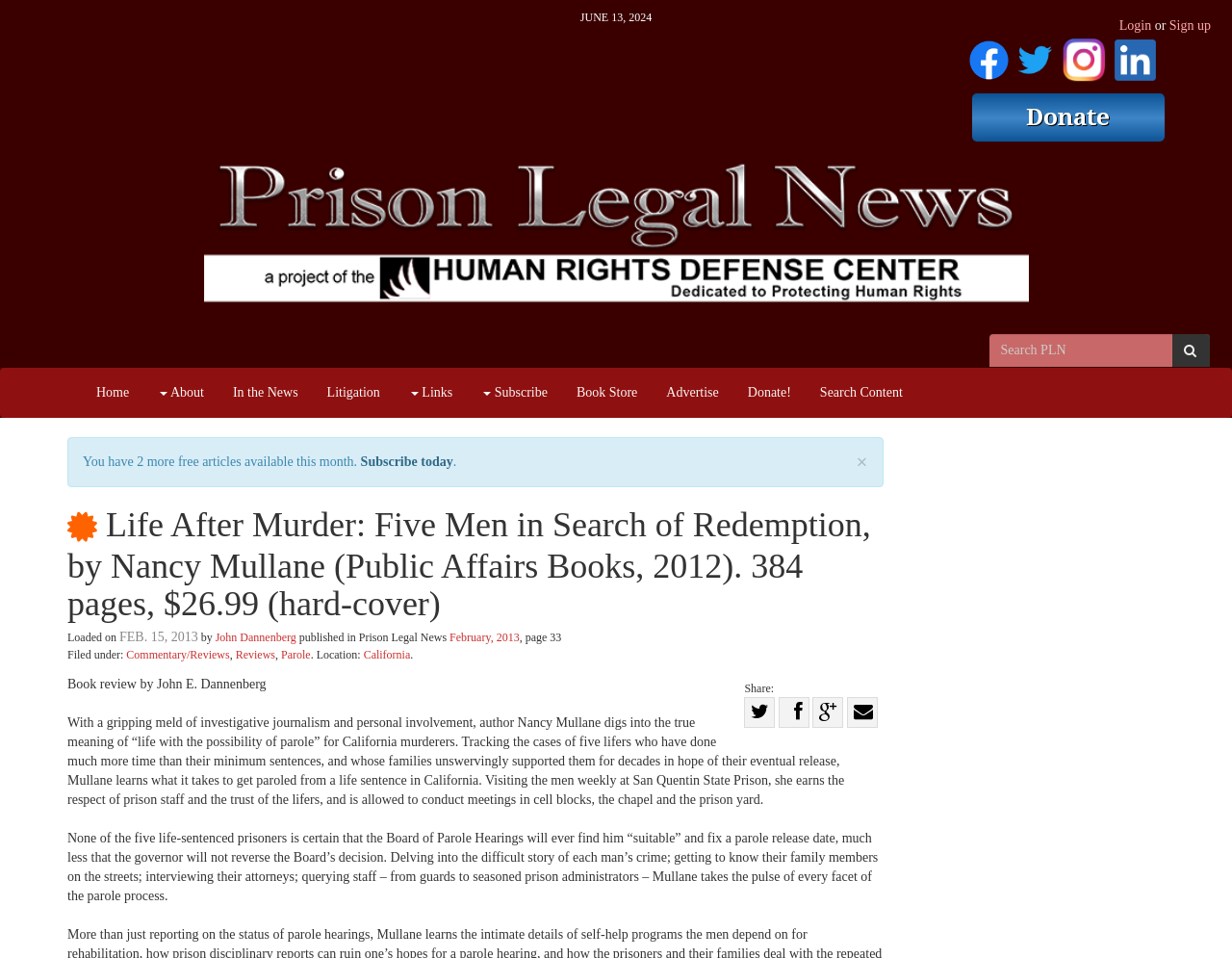Identify the bounding box coordinates of the region that needs to be clicked to carry out this instruction: "Search for Prison Legal News". Provide these coordinates as four float numbers ranging from 0 to 1, i.e., [left, top, right, bottom].

[0.803, 0.349, 0.982, 0.383]